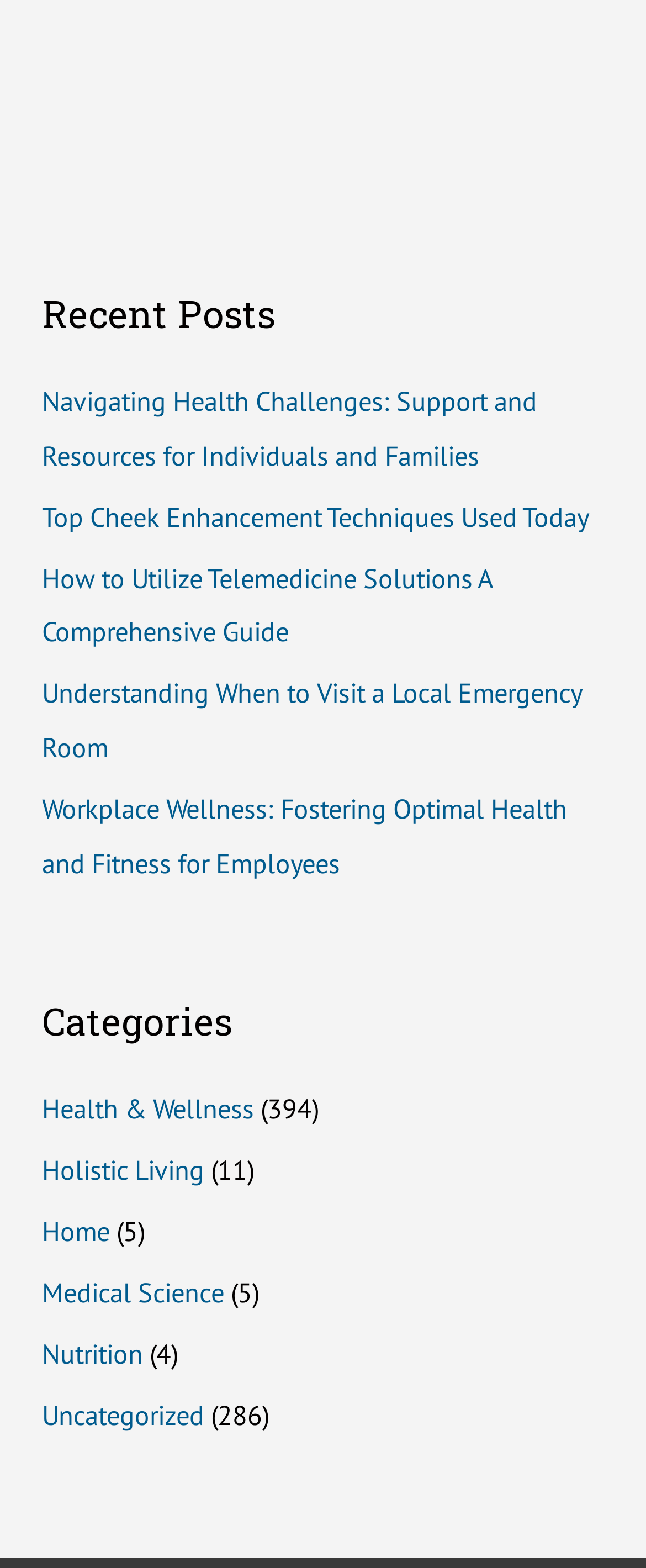What is the last post about?
Using the visual information, respond with a single word or phrase.

Workplace Wellness